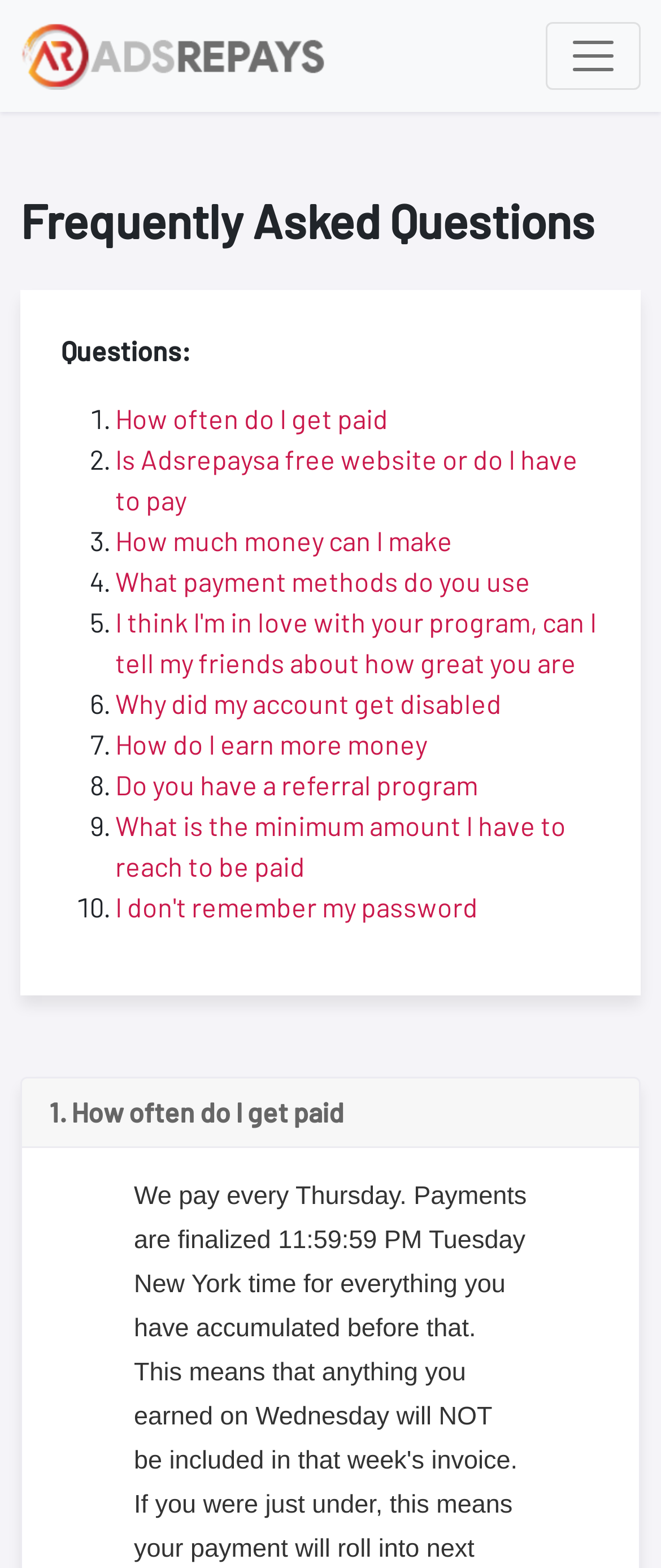Determine the bounding box coordinates of the section I need to click to execute the following instruction: "Visit KDE.org". Provide the coordinates as four float numbers between 0 and 1, i.e., [left, top, right, bottom].

None